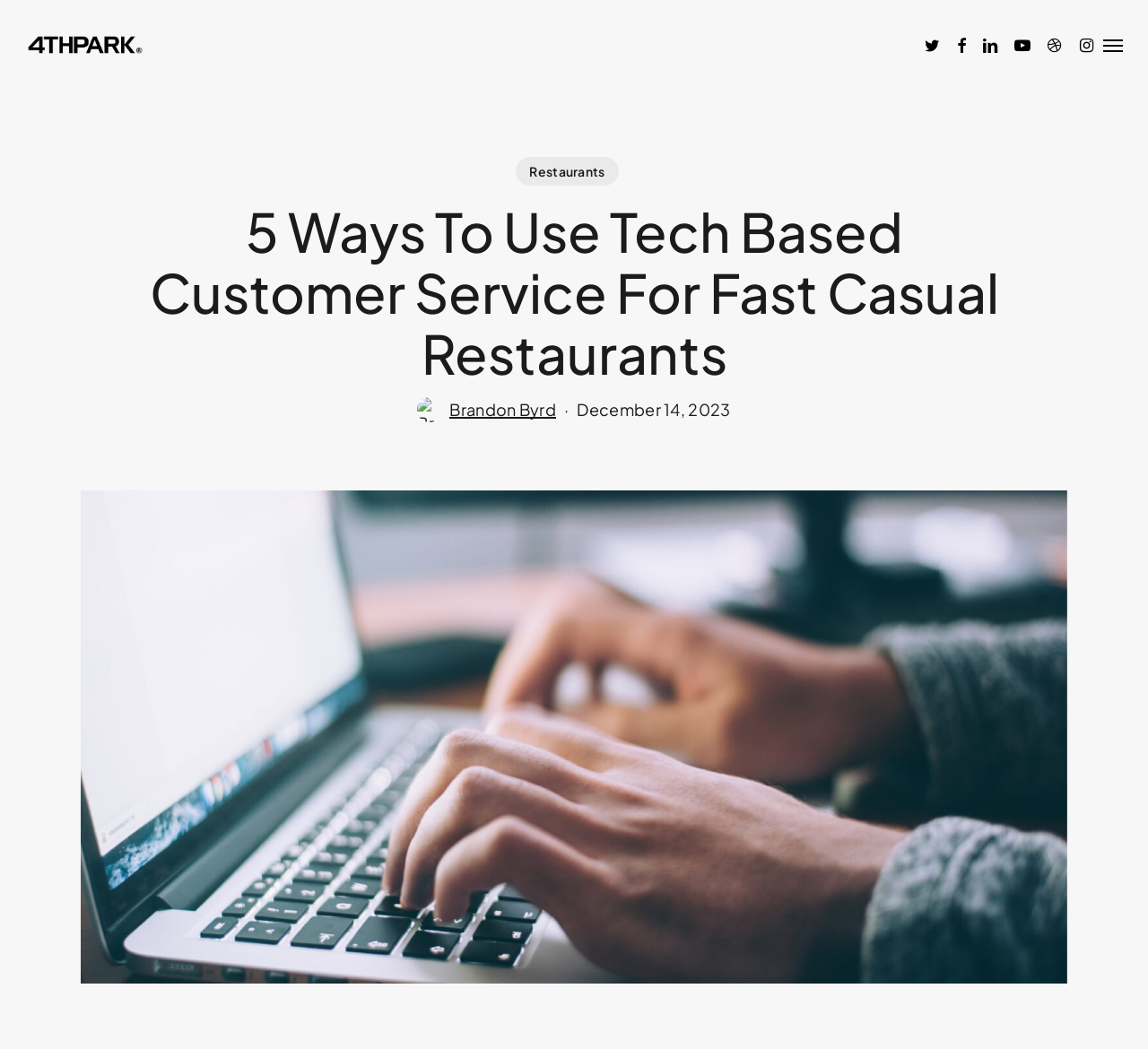What is the date of the article?
Answer the question with as much detail as possible.

I found the date of the article by looking at the StaticText element 'December 14, 2023', which is likely to be the publication date of the article.